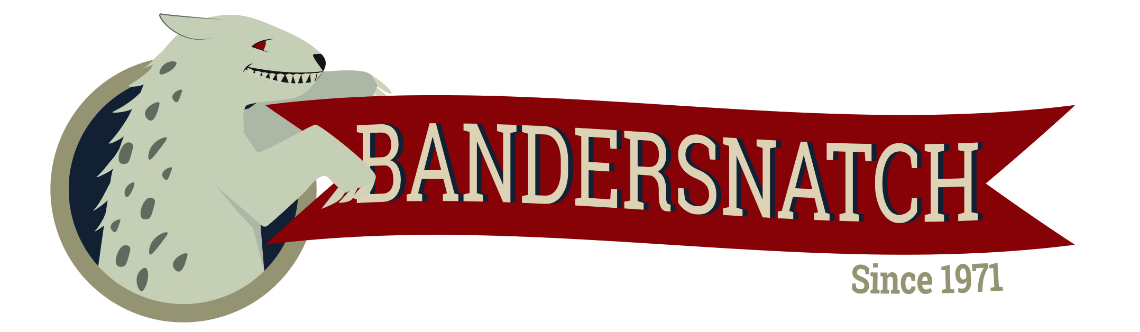What is the shape of the background behind the creature?
Give a detailed and exhaustive answer to the question.

The caption states that the creature's body is illustrated against a circular background, which enhances the logo's visual appeal.